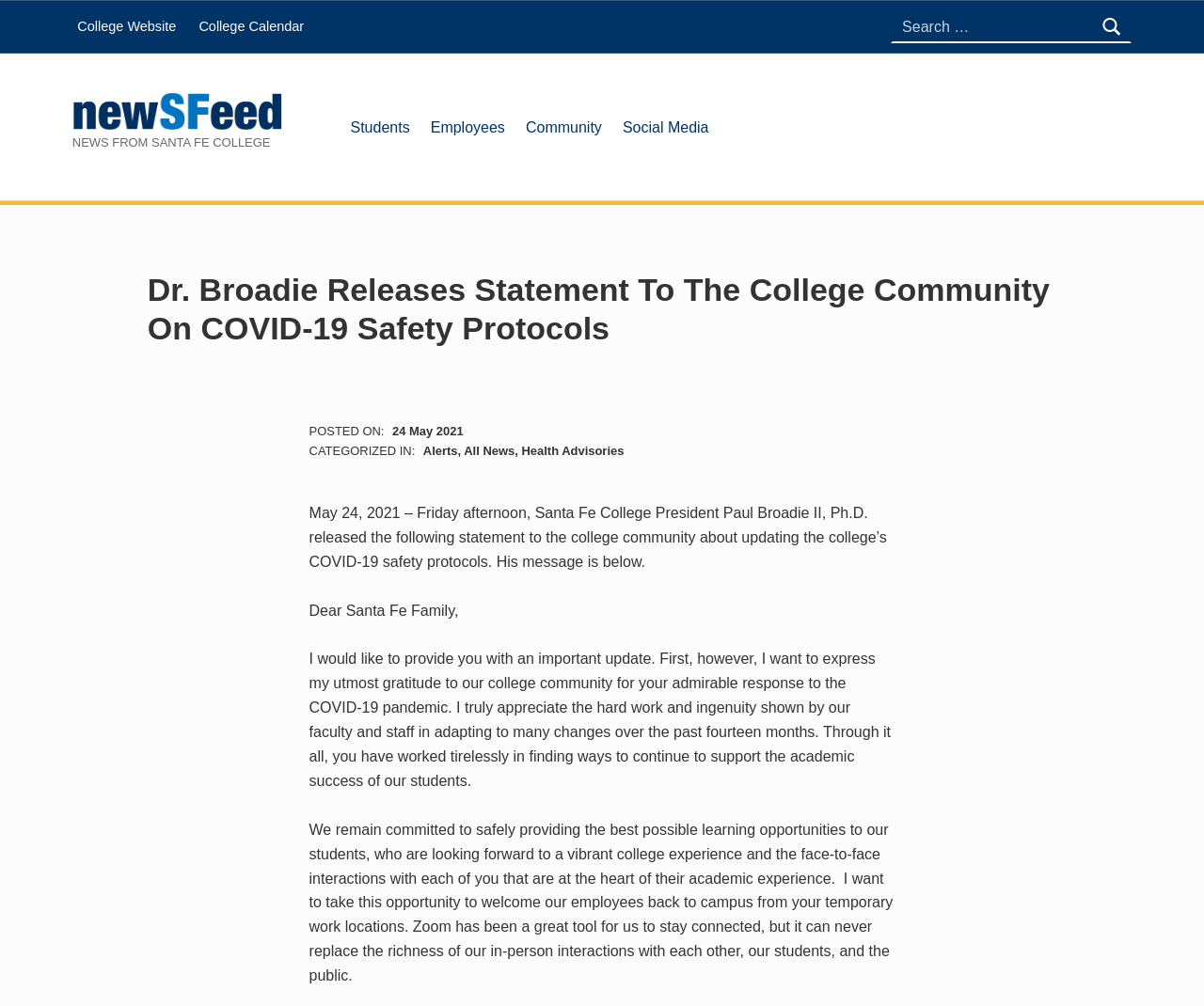Provide a thorough description of the webpage's content and layout.

The webpage is about a statement from Dr. Broadie, the President of Santa Fe College, regarding COVID-19 safety protocols. At the top of the page, there is a heading with the title of the statement, followed by a link and a navigation menu with five links: "Students", "Employees", "Community", "Social Media", and "Primary Menu". 

Below the navigation menu, there is a complementary section with two links: "College Website" and "College Calendar". On the right side of the page, there is a search bar with a search box and a "Search" button.

The main content of the page is divided into two sections. The first section has a heading "Introduction" and the second section has a heading with the same title as the webpage. The second section contains the statement from Dr. Broadie, which is a long paragraph of text. The statement is preceded by some metadata, including the date "24 May 2021" and categories "Alerts", "All News", and "Health Advisories". 

The statement itself is a message from Dr. Broadie to the college community, expressing gratitude for their response to the COVID-19 pandemic and updating them on the college's safety protocols. The text is divided into four paragraphs, with the first paragraph introducing the update, the second paragraph thanking the faculty and staff, the third paragraph discussing the importance of in-person interactions, and the fourth paragraph welcoming employees back to campus.